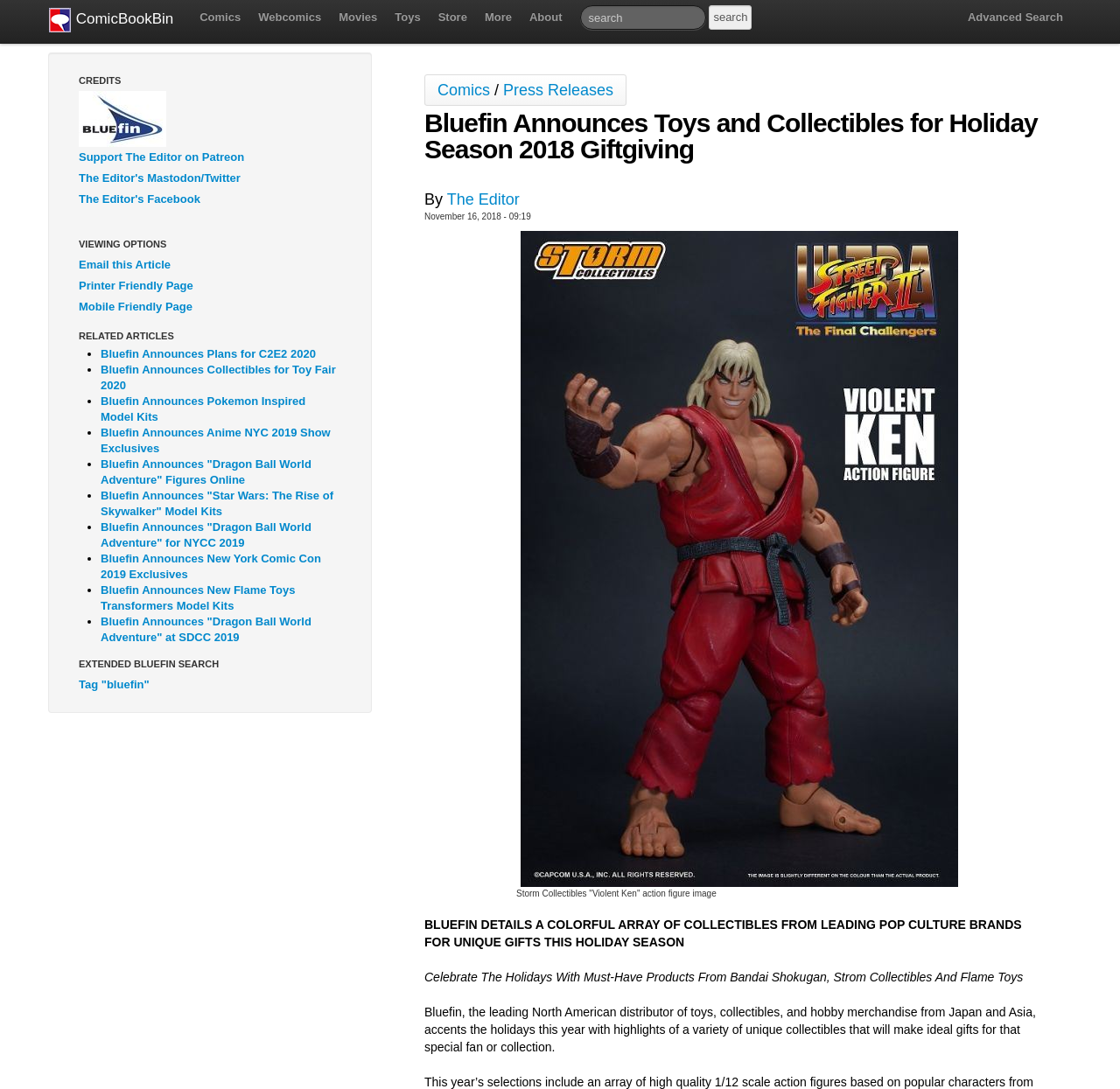Identify the bounding box coordinates of the clickable section necessary to follow the following instruction: "Read the article 'Stop Networking the Old Way'". The coordinates should be presented as four float numbers from 0 to 1, i.e., [left, top, right, bottom].

None